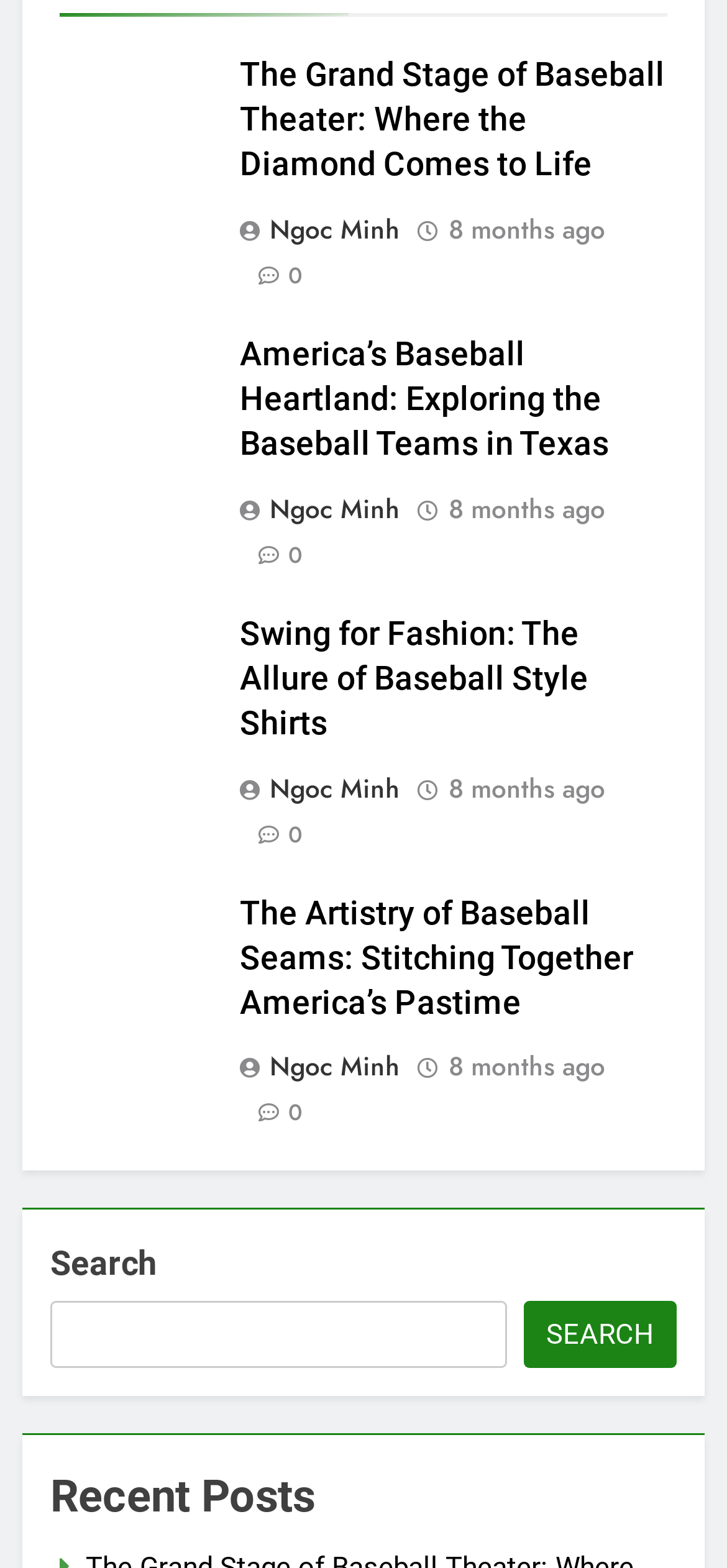Locate the bounding box coordinates of the element you need to click to accomplish the task described by this instruction: "Read the article about baseball theater".

[0.329, 0.035, 0.918, 0.12]